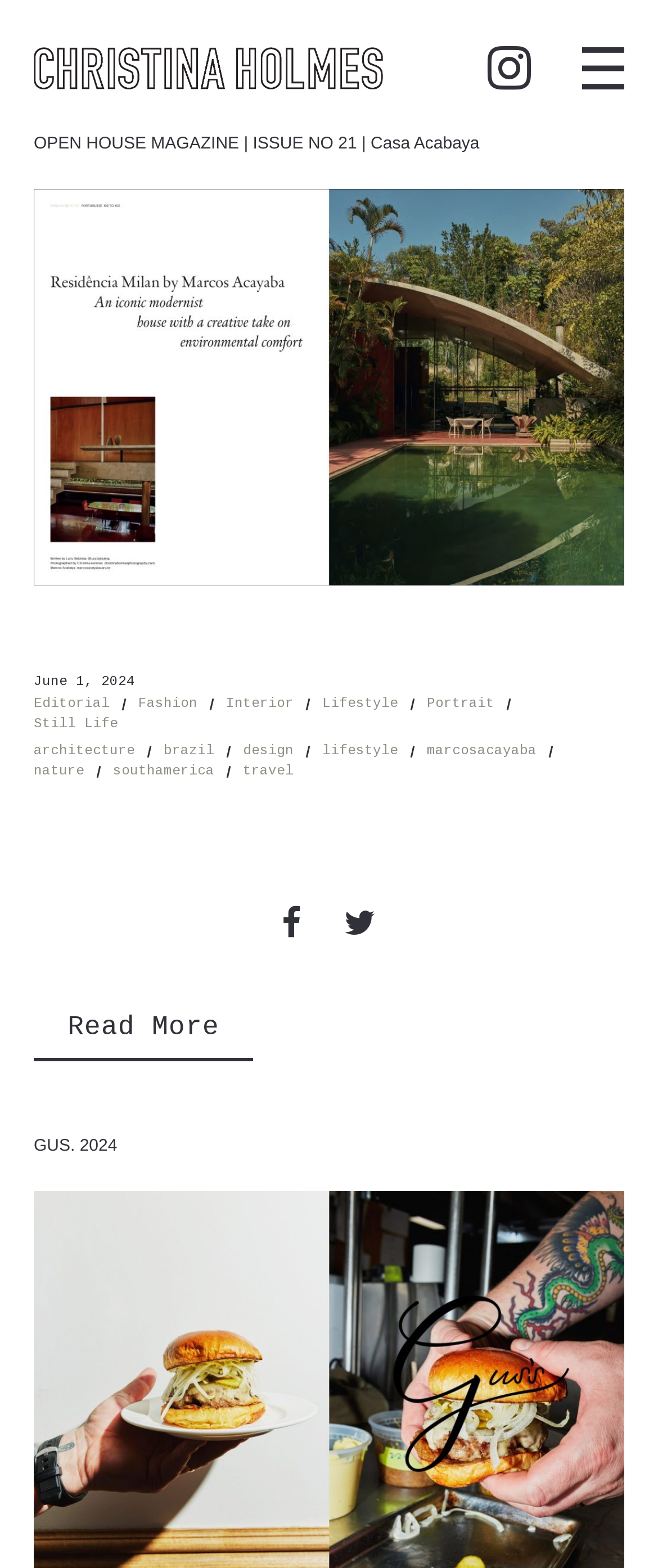Answer the question with a single word or phrase: 
What is the date mentioned on the webpage?

June 1, 2024